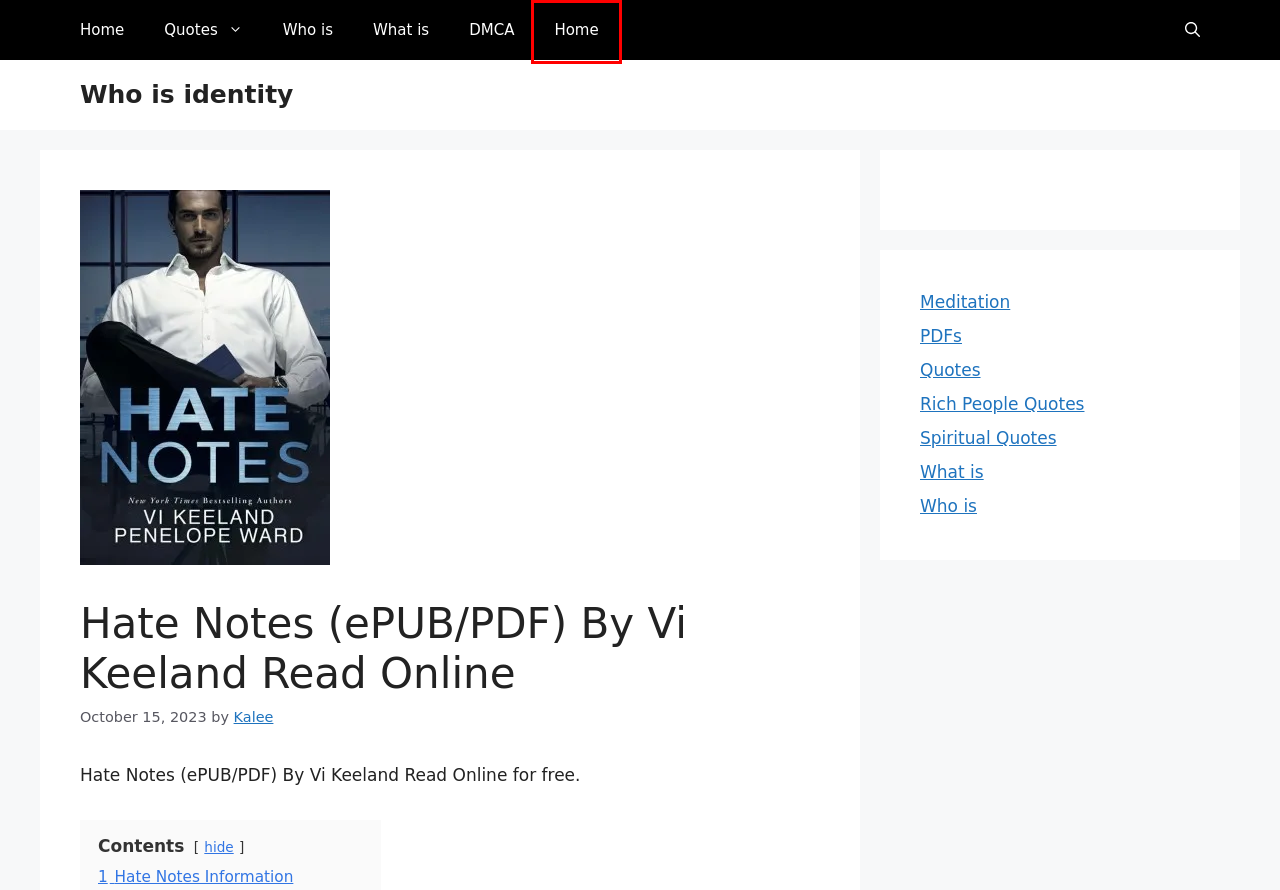Given a screenshot of a webpage with a red rectangle bounding box around a UI element, select the best matching webpage description for the new webpage that appears after clicking the highlighted element. The candidate descriptions are:
A. Home - Who is identity
B. Fiction Archives - Who is identity
C. Meditation Archives - Who is identity
D. Who is Archives - Who is identity
E. DMCA - Who is identity
F. Privacy Policy - Who is identity
G. Quotes Archives - Who is identity
H. What is Archives - Who is identity

A